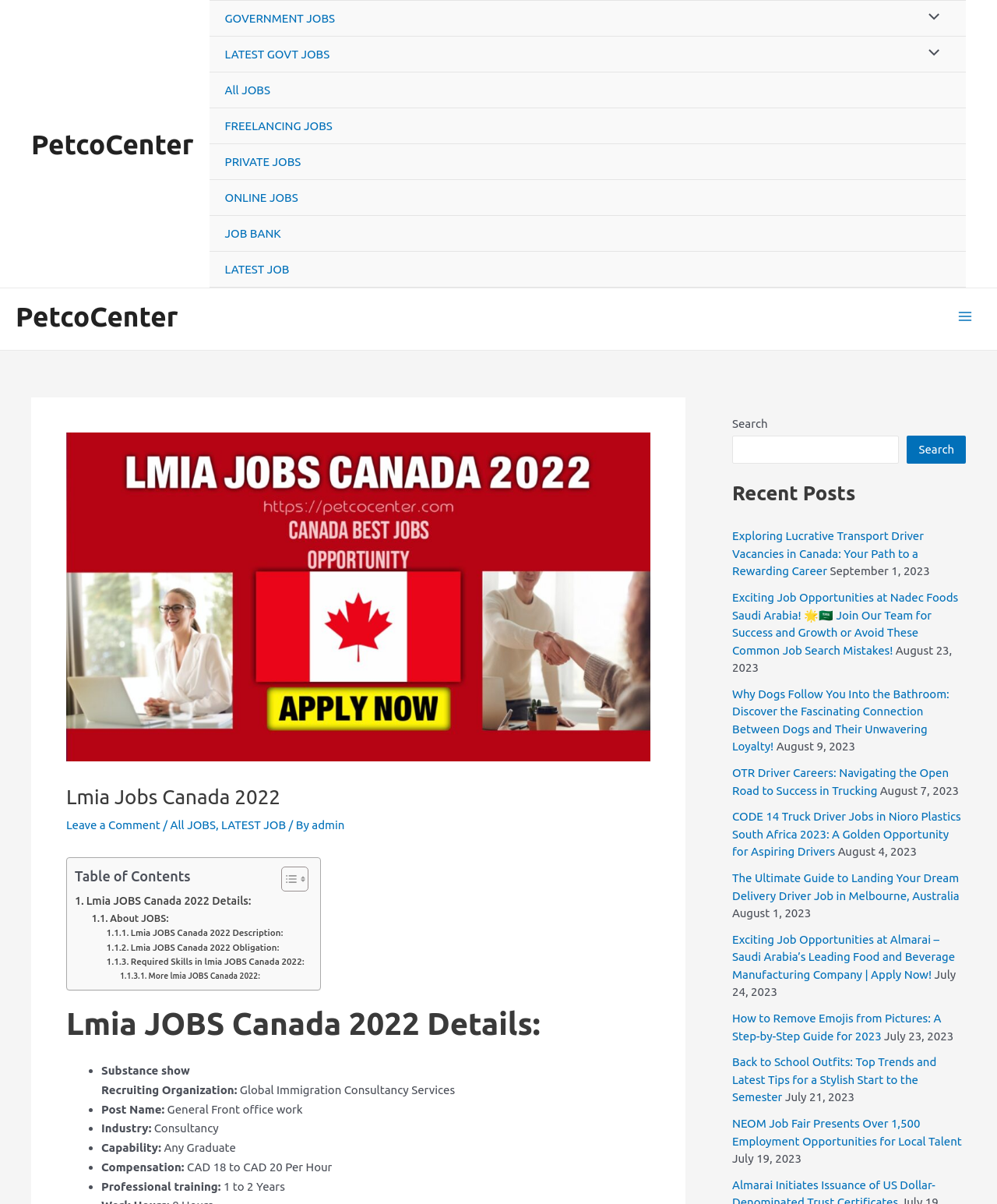What is the name of the recent post on August 1, 2023?
Based on the image, give a one-word or short phrase answer.

The Ultimate Guide to Landing Your Dream Delivery Driver Job in Melbourne, Australia